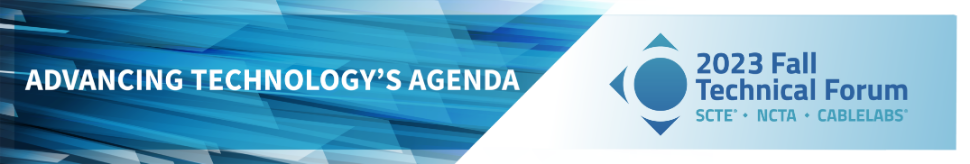Offer a detailed explanation of the image and its components.

The image prominently features a dynamic and vibrant design with hues of blue and white, encapsulating the theme "Advancing Technology's Agenda." It serves as a visual representation for the "2023 Fall Technical Forum," highlighting collaboration among SCTE, NCTA, and CableLabs. The sleek, modern aesthetic conveys innovation and forward-thinking in technology, setting the stage for discussions and insights shared during the event. The combination of bold text and abstract graphics reflects the cutting-edge nature of the topics to be explored at the forum, aimed at professionals in the telecommunications and cable industry.